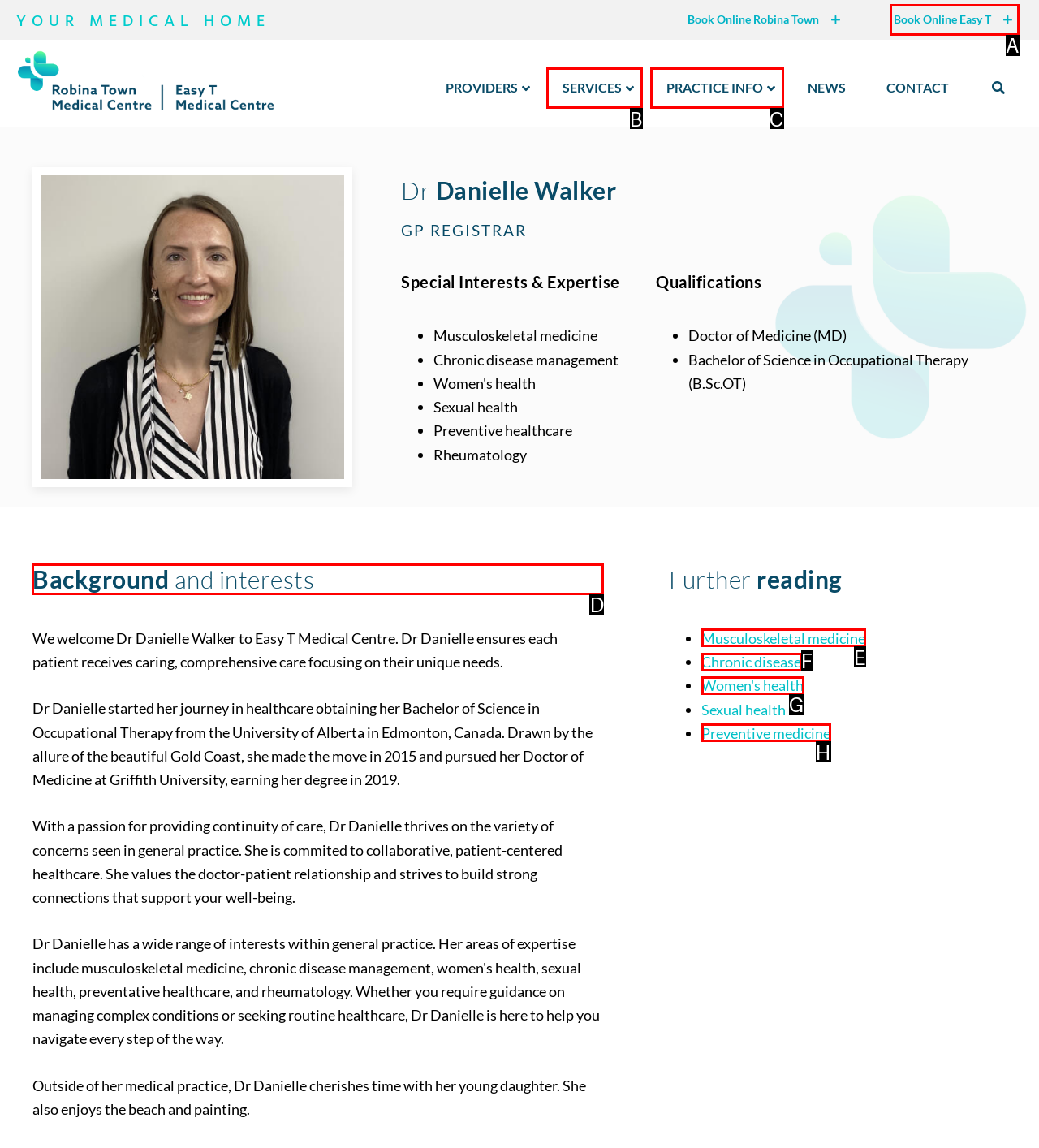Decide which UI element to click to accomplish the task: View the 'Trail Map'
Respond with the corresponding option letter.

None